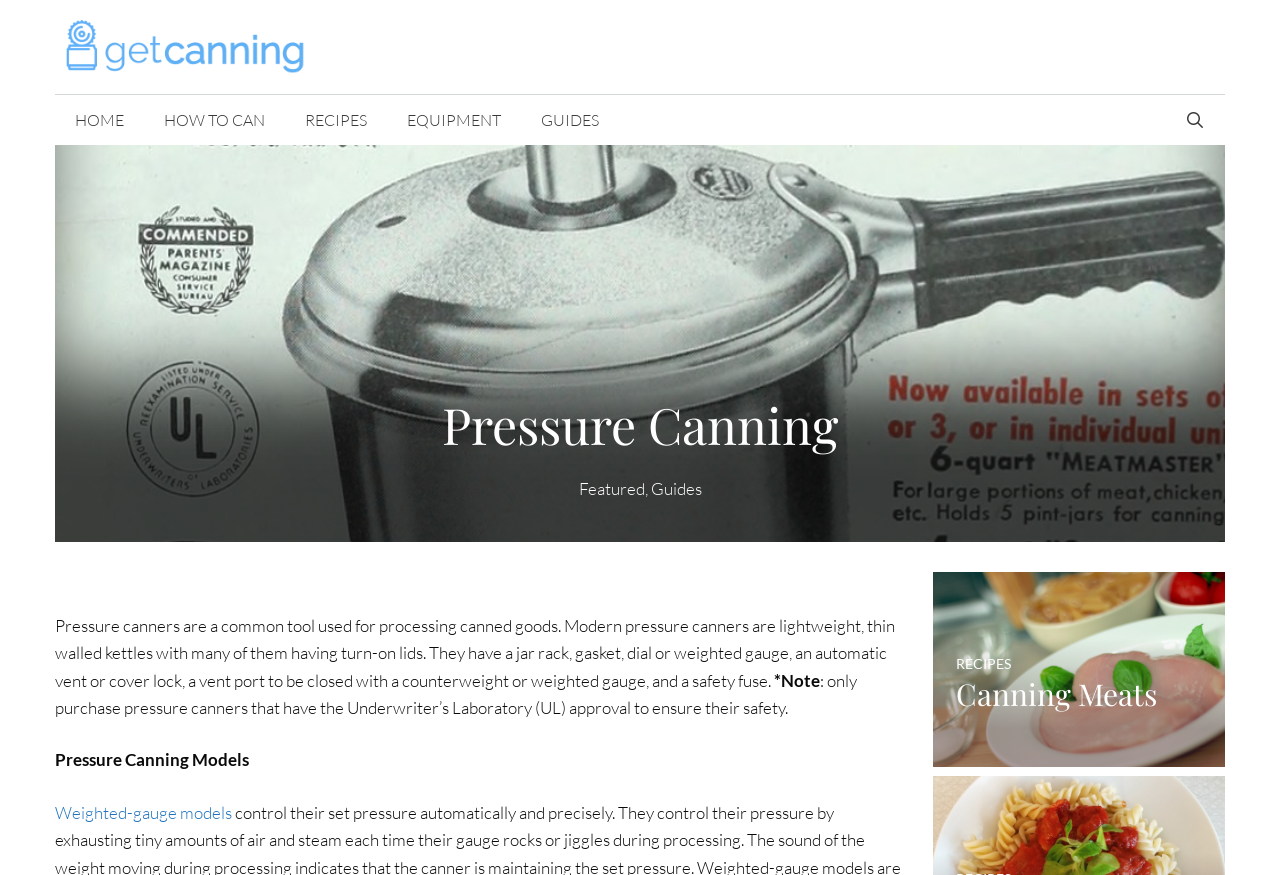Using the provided description: "Recipes", find the bounding box coordinates of the corresponding UI element. The output should be four float numbers between 0 and 1, in the format [left, top, right, bottom].

[0.223, 0.109, 0.302, 0.166]